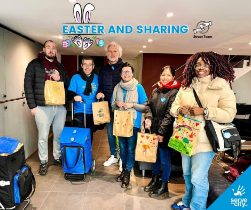How many individuals are in the group?
Provide a thorough and detailed answer to the question.

The image features a diverse group of six individuals standing together indoors, all smiling and holding colorful bags filled with Easter goodies.